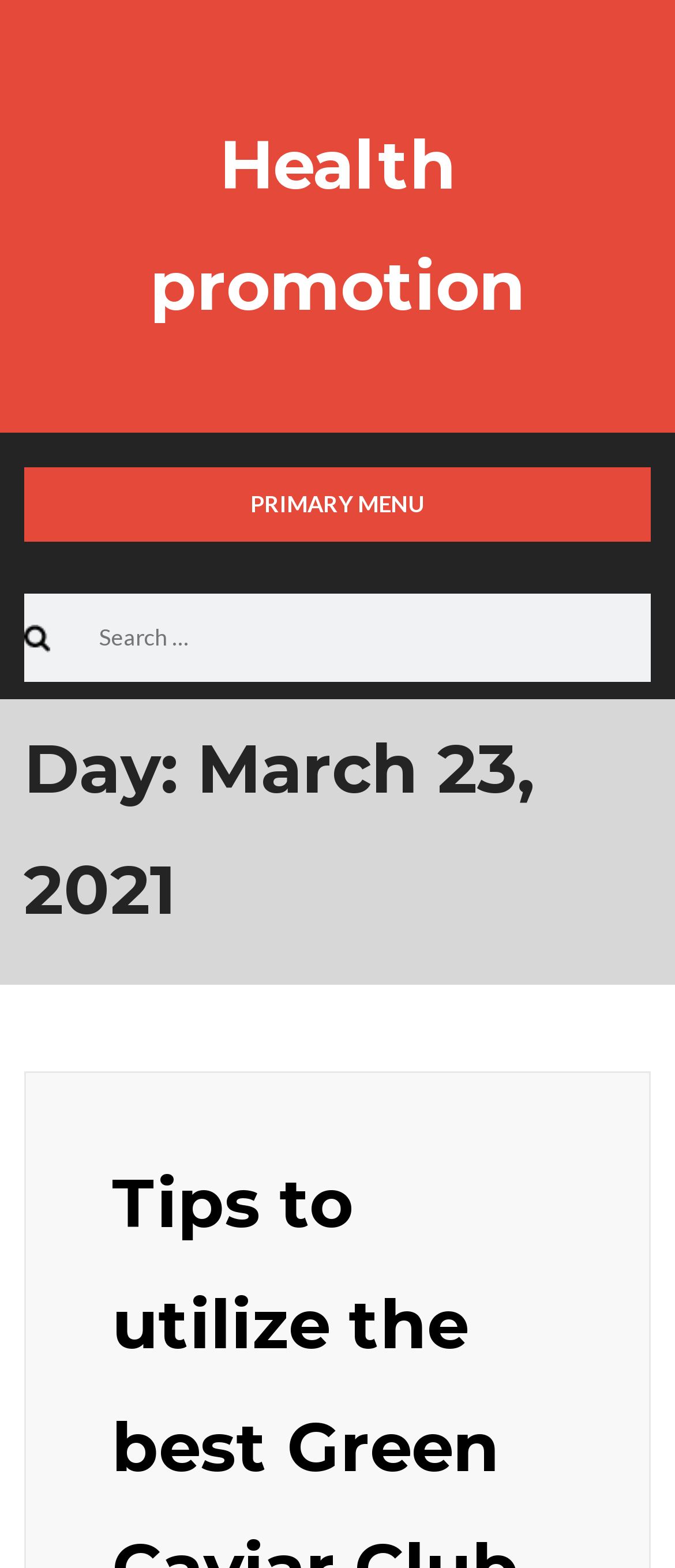Please answer the following question using a single word or phrase: 
What is the topic of the webpage?

Health promotion